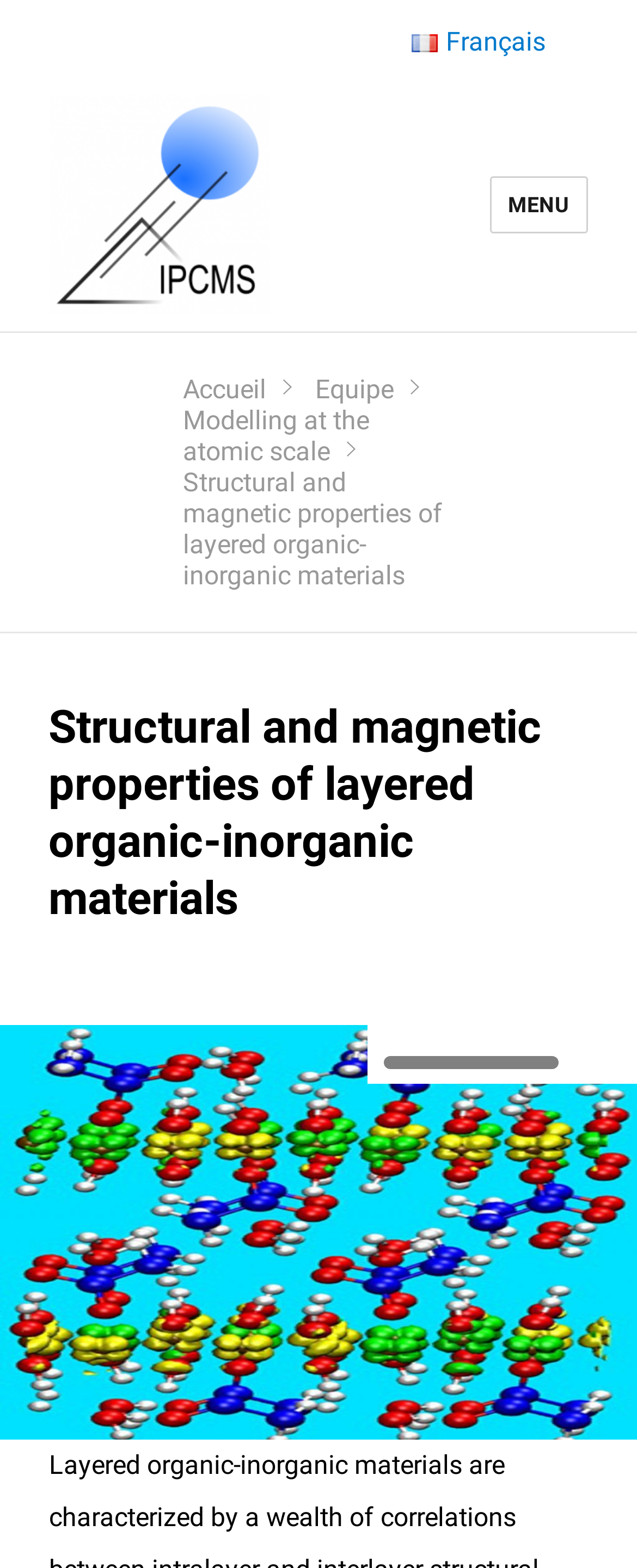What is the main heading displayed on the webpage? Please provide the text.

Structural and magnetic properties of layered organic-inorganic materials